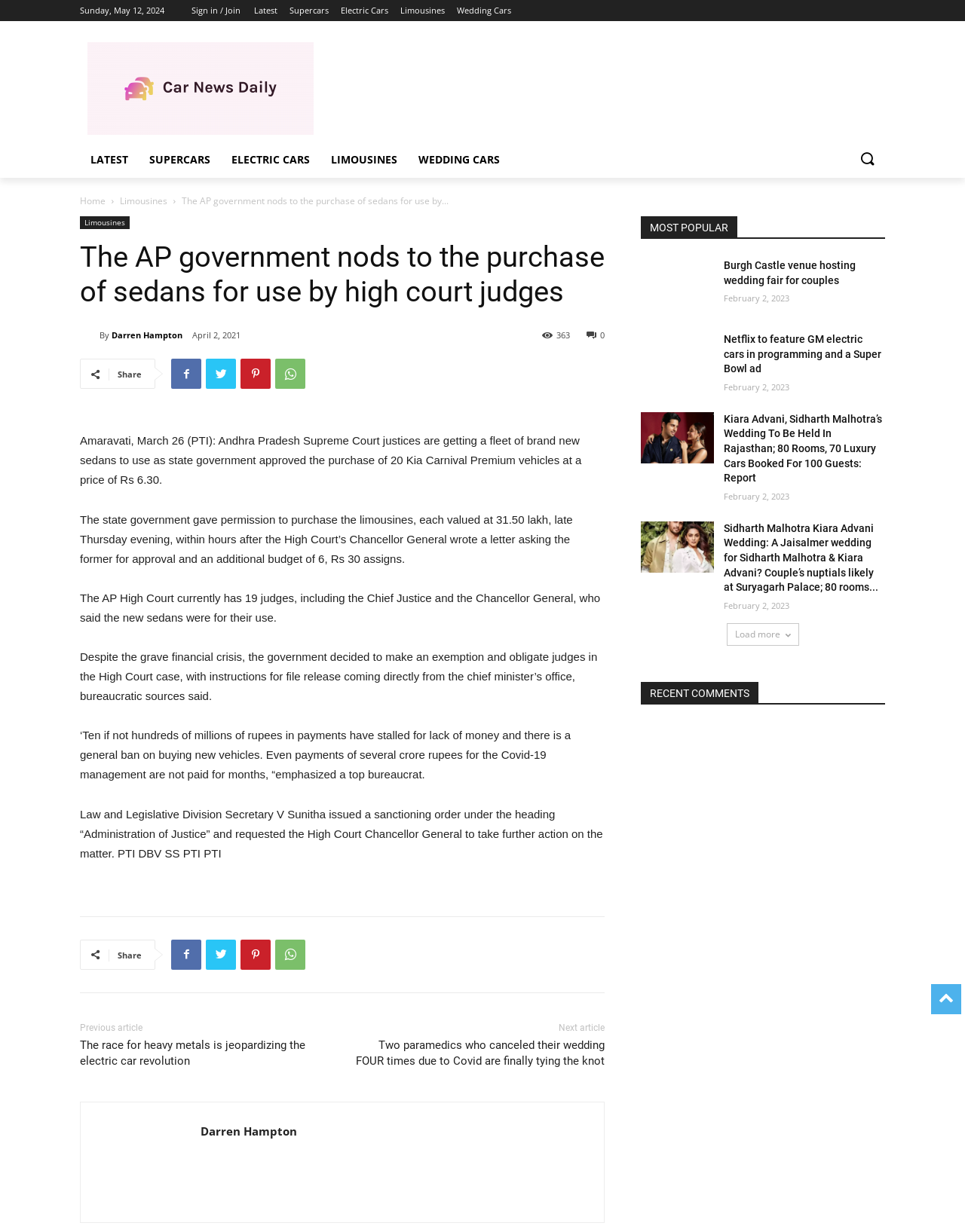Examine the image carefully and respond to the question with a detailed answer: 
How many judges are there in the AP High Court?

I found the number of judges in the AP High Court by reading the article content which states 'The AP High Court currently has 19 judges, including the Chief Justice and the Chancellor General'.